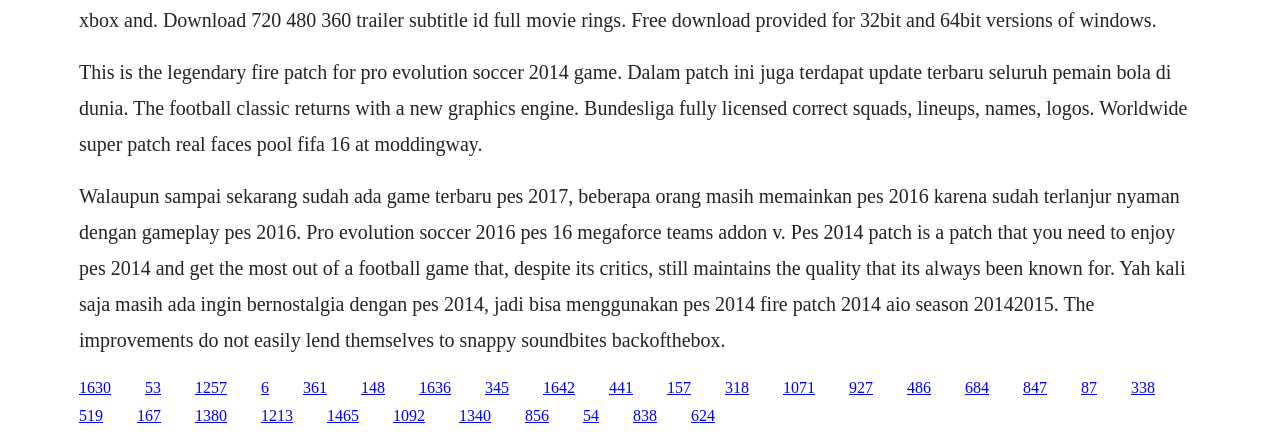What is the topic of the webpage?
Examine the image and give a concise answer in one word or a short phrase.

Pro Evolution Soccer 2014